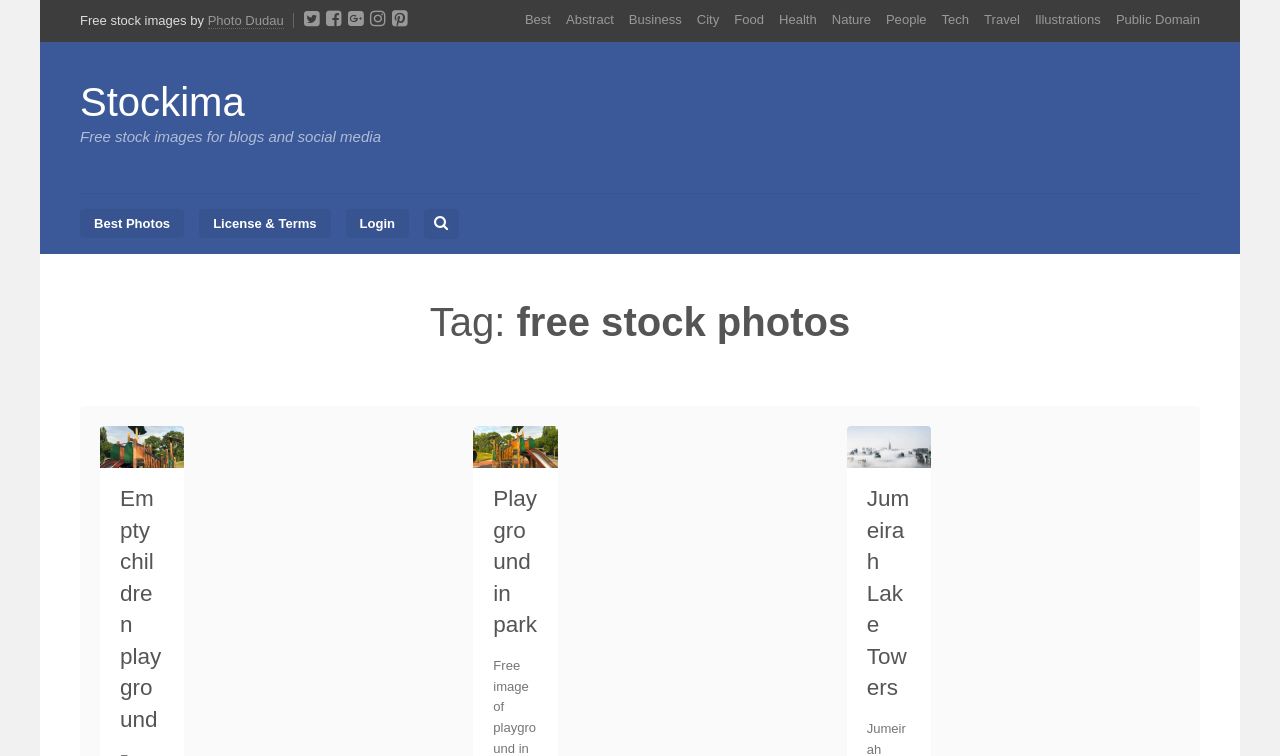How many categories of images are available on the website?
Based on the visual, give a brief answer using one word or a short phrase.

12